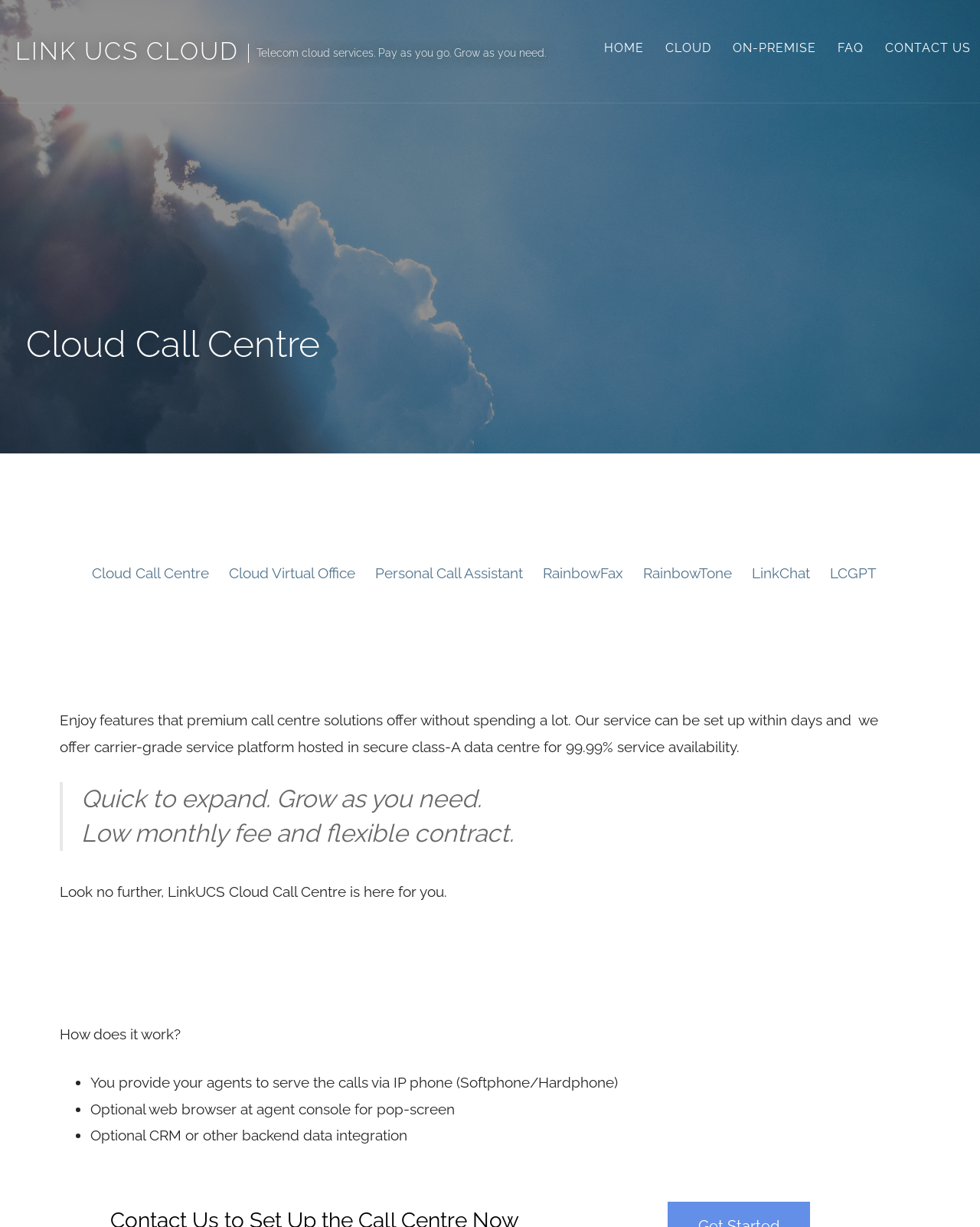Specify the bounding box coordinates of the area that needs to be clicked to achieve the following instruction: "Click on the 'CLOUD' link".

[0.67, 0.0, 0.735, 0.078]